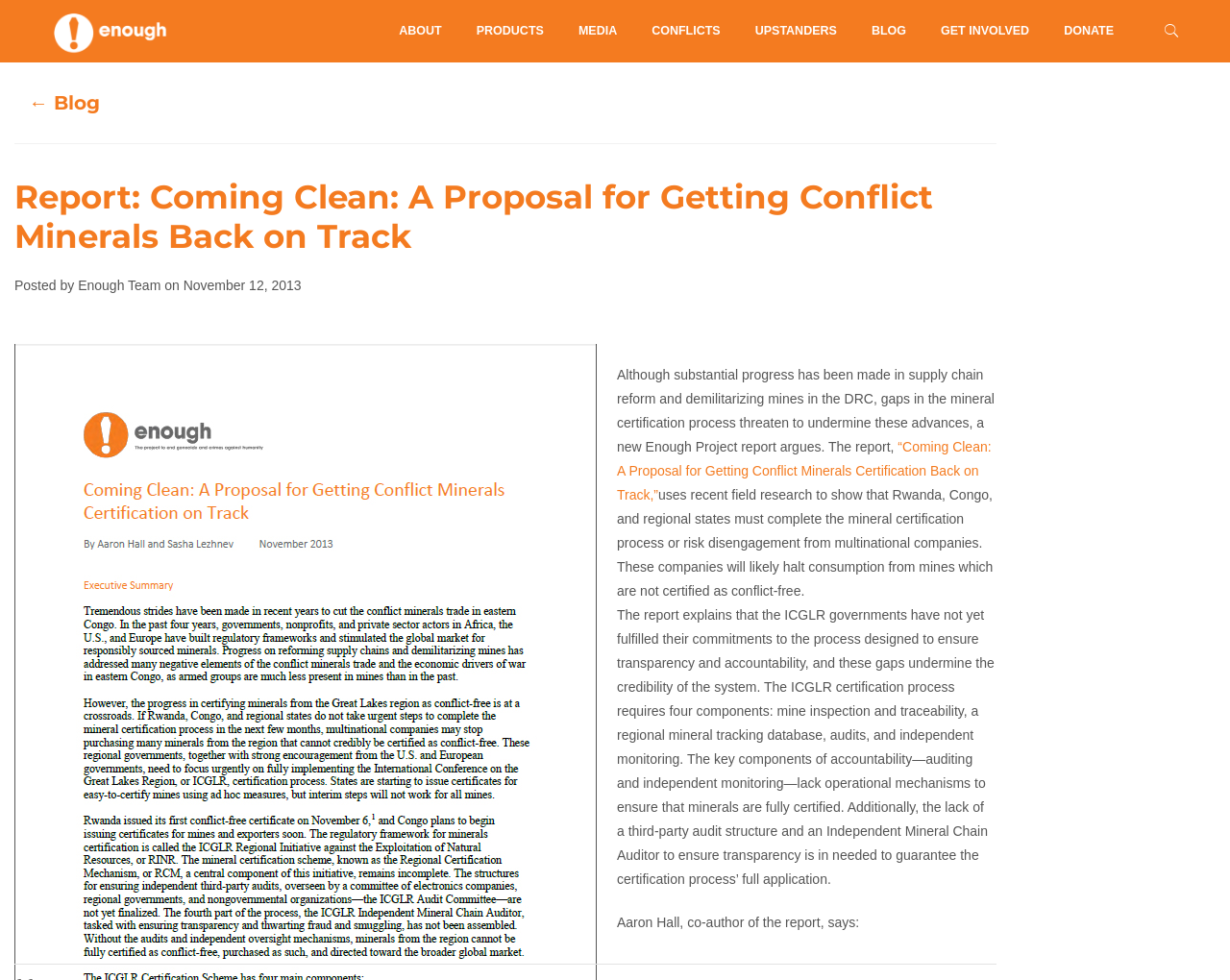Determine the bounding box coordinates for the UI element described. Format the coordinates as (top-left x, top-left y, bottom-right x, bottom-right y) and ensure all values are between 0 and 1. Element description: Products

[0.373, 0.0, 0.456, 0.064]